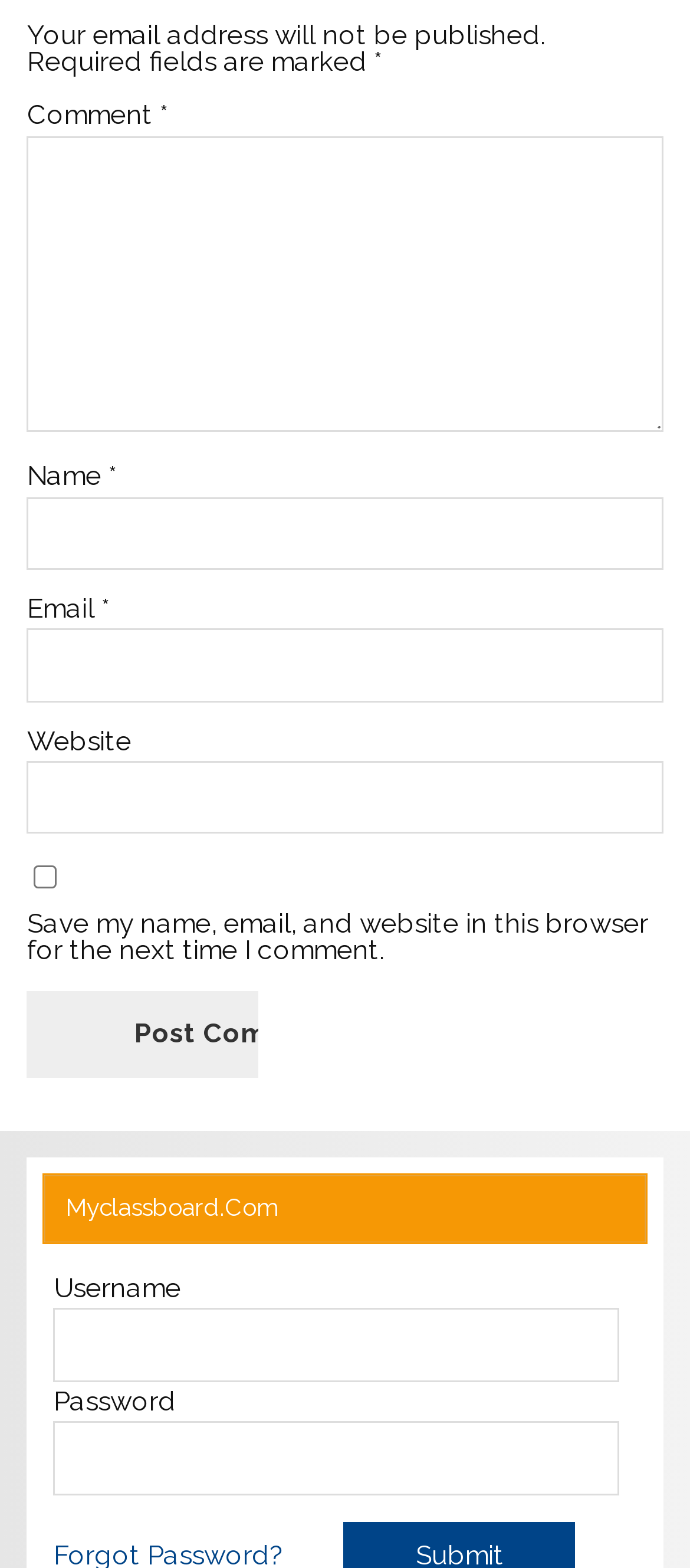Please provide the bounding box coordinates for the UI element as described: "name="Uname"". The coordinates must be four floats between 0 and 1, represented as [left, top, right, bottom].

[0.078, 0.835, 0.897, 0.881]